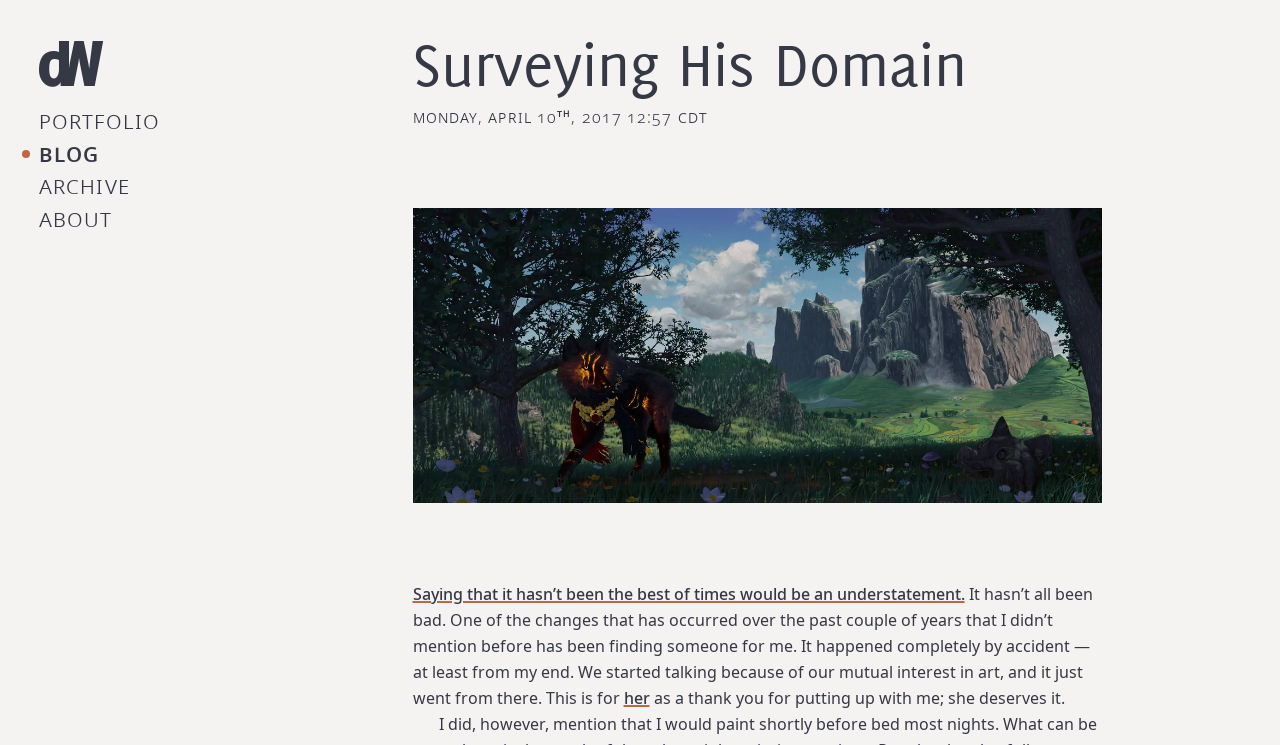What is the name of the blog/portfolio?
Please give a detailed and thorough answer to the question, covering all relevant points.

The name of the blog/portfolio can be found in the title of the webpage, which is 'dW: Surveying His Domain'. This suggests that the blog/portfolio belongs to someone named Dustin Wilson, as mentioned in the meta description.